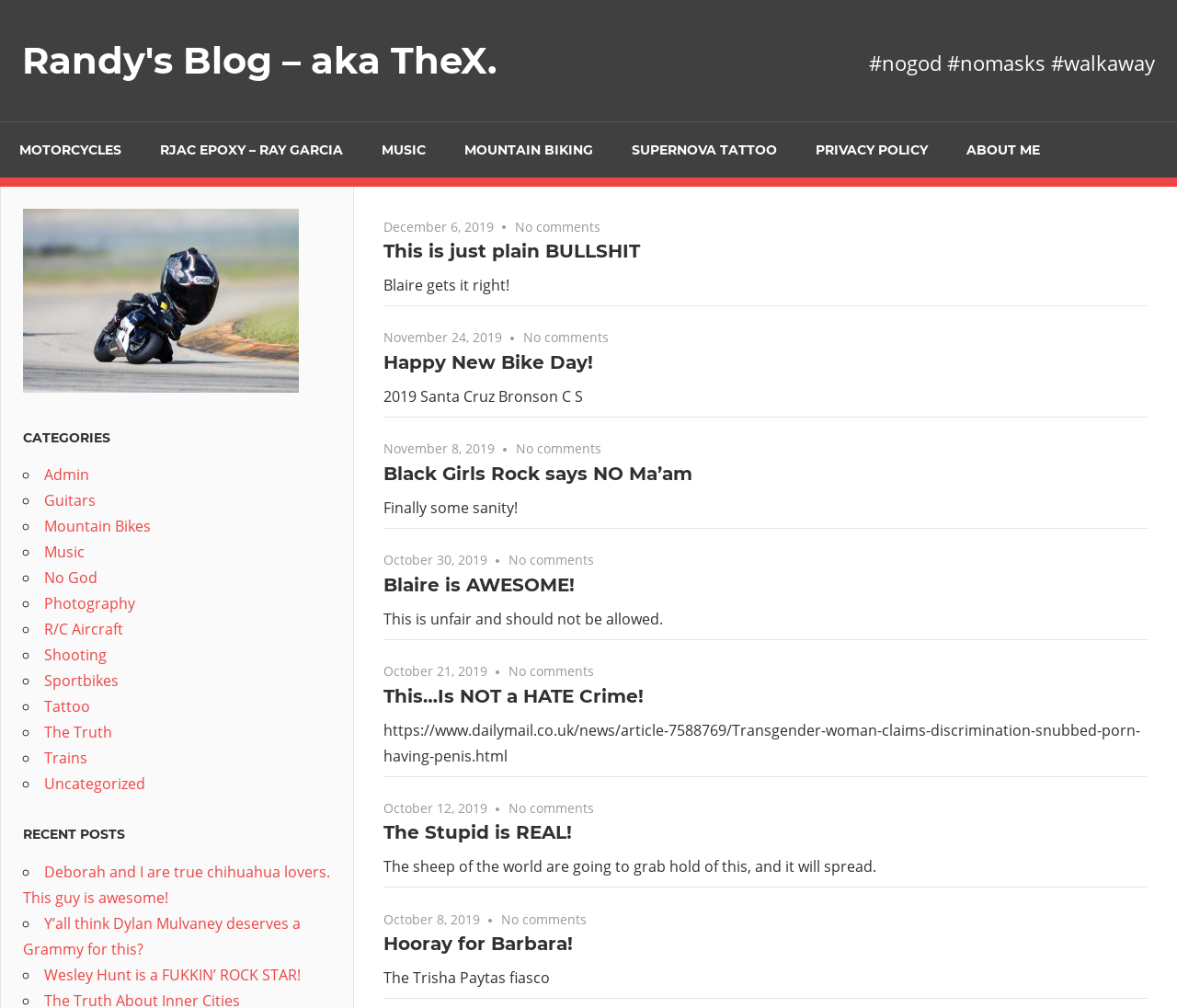Determine the heading of the webpage and extract its text content.

Randy's Blog – aka TheX.